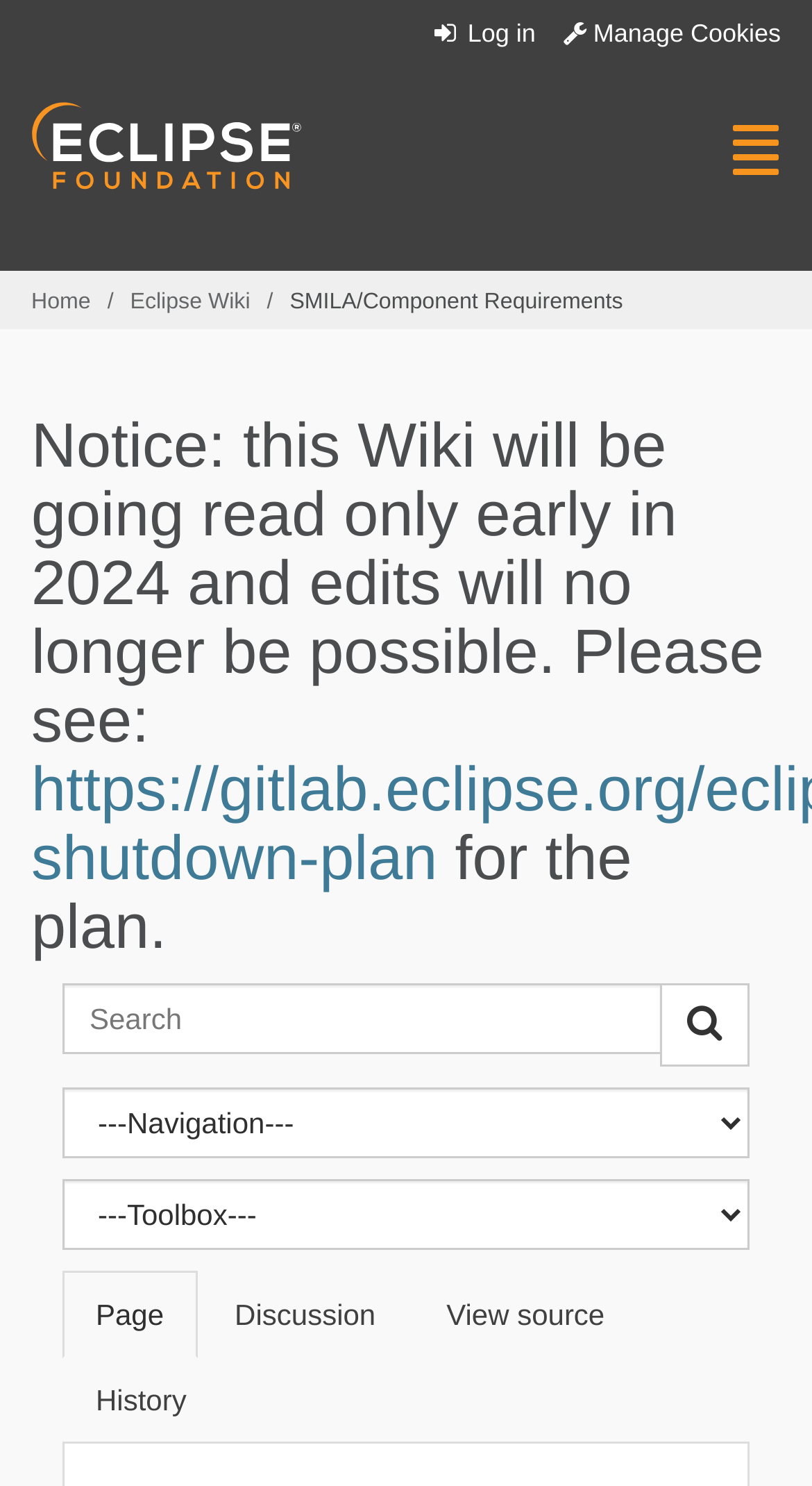Identify the bounding box coordinates of the area that should be clicked in order to complete the given instruction: "Explore the beauty category". The bounding box coordinates should be four float numbers between 0 and 1, i.e., [left, top, right, bottom].

None